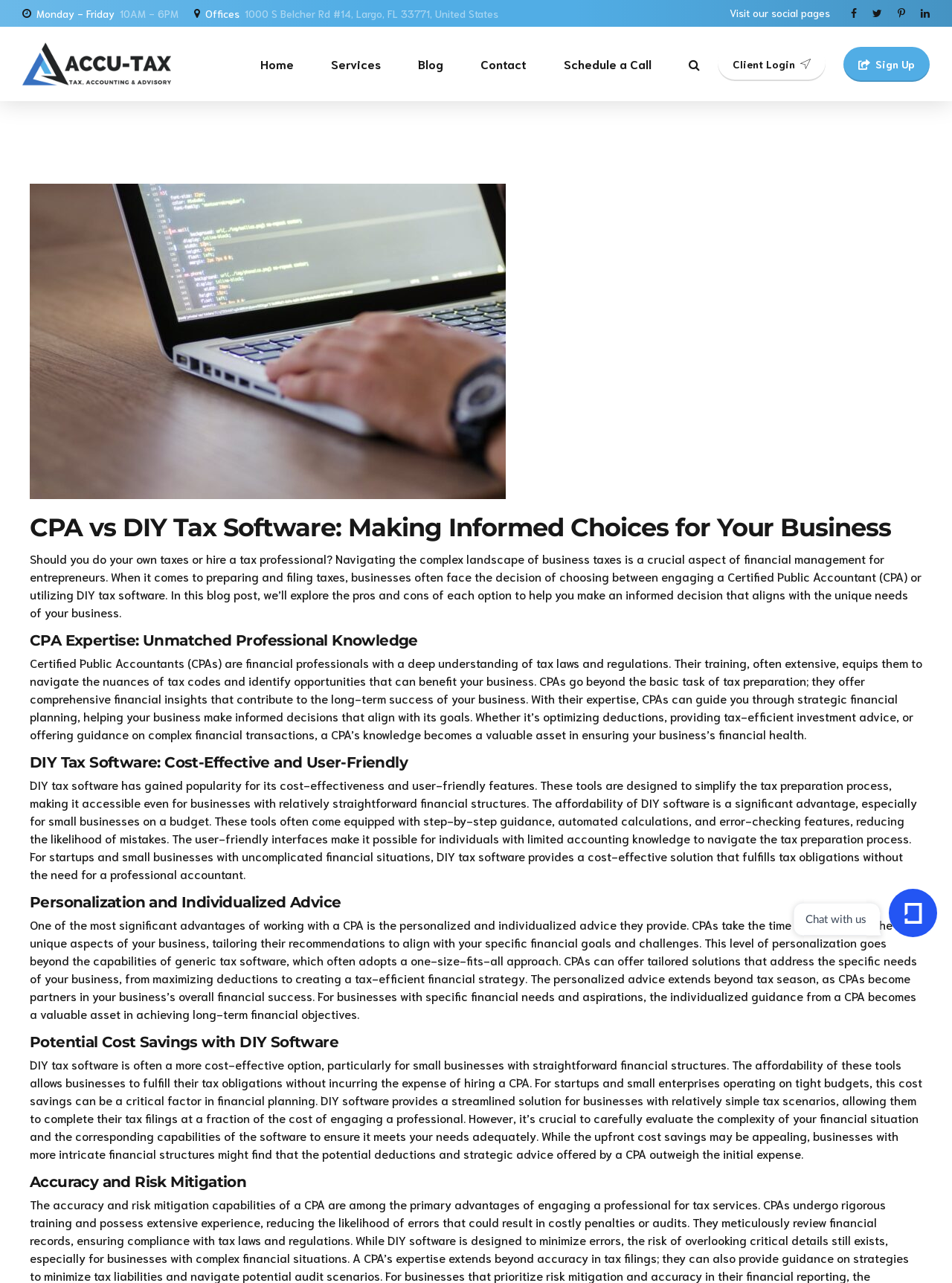Please identify the coordinates of the bounding box for the clickable region that will accomplish this instruction: "Visit the 'Services' page".

[0.348, 0.021, 0.4, 0.079]